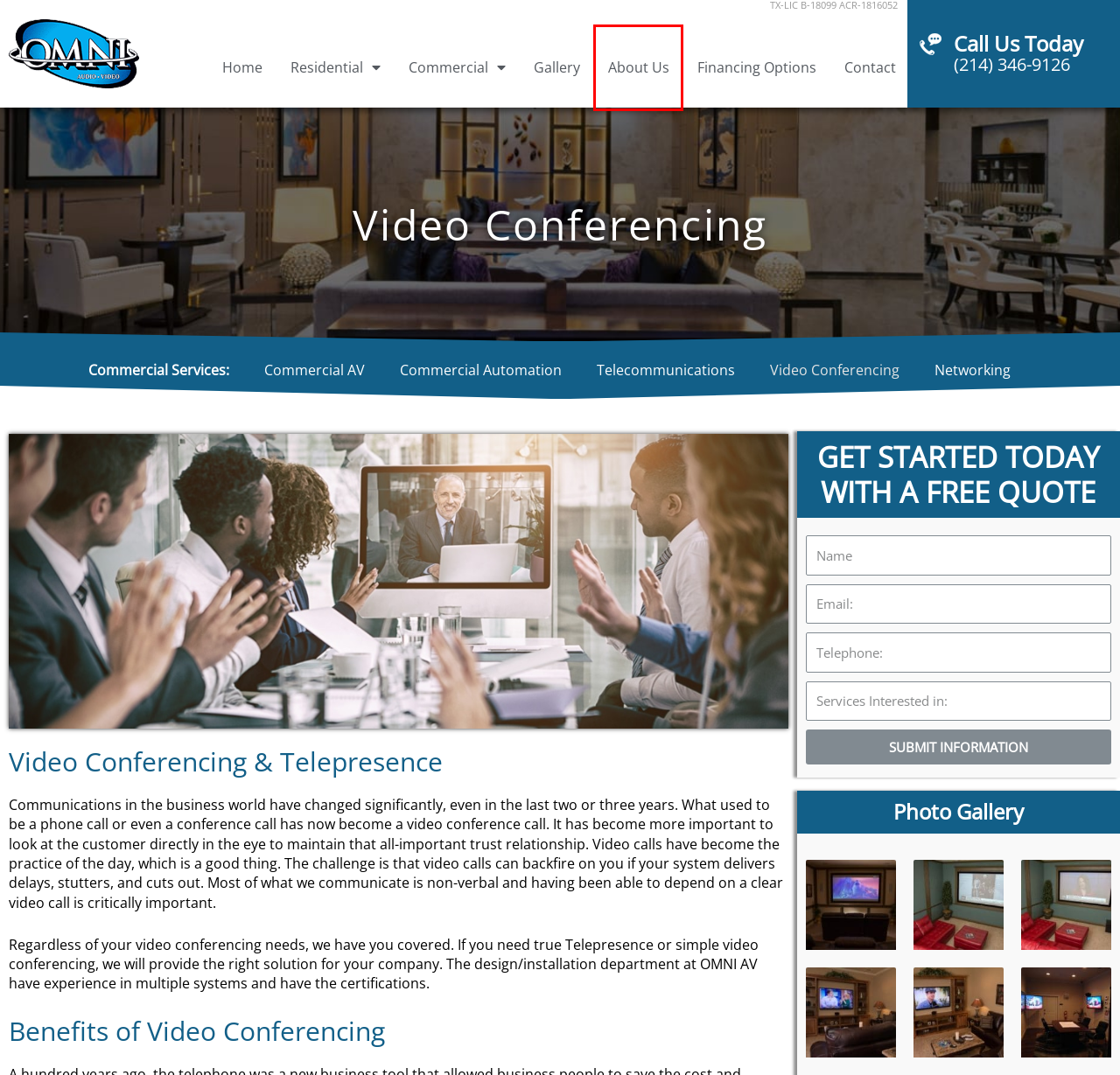Look at the screenshot of the webpage and find the element within the red bounding box. Choose the webpage description that best fits the new webpage that will appear after clicking the element. Here are the candidates:
A. Networking – OMNI AV
B. Commercial It-Telecommunications – OMNI AV
C. Commercial – OMNI AV
D. OMNI AV
E. Commercial AV – OMNI AV
F. About Us – OMNI AV
G. Financing Options – OMNI AV
H. Contact Us – OMNI AV

F